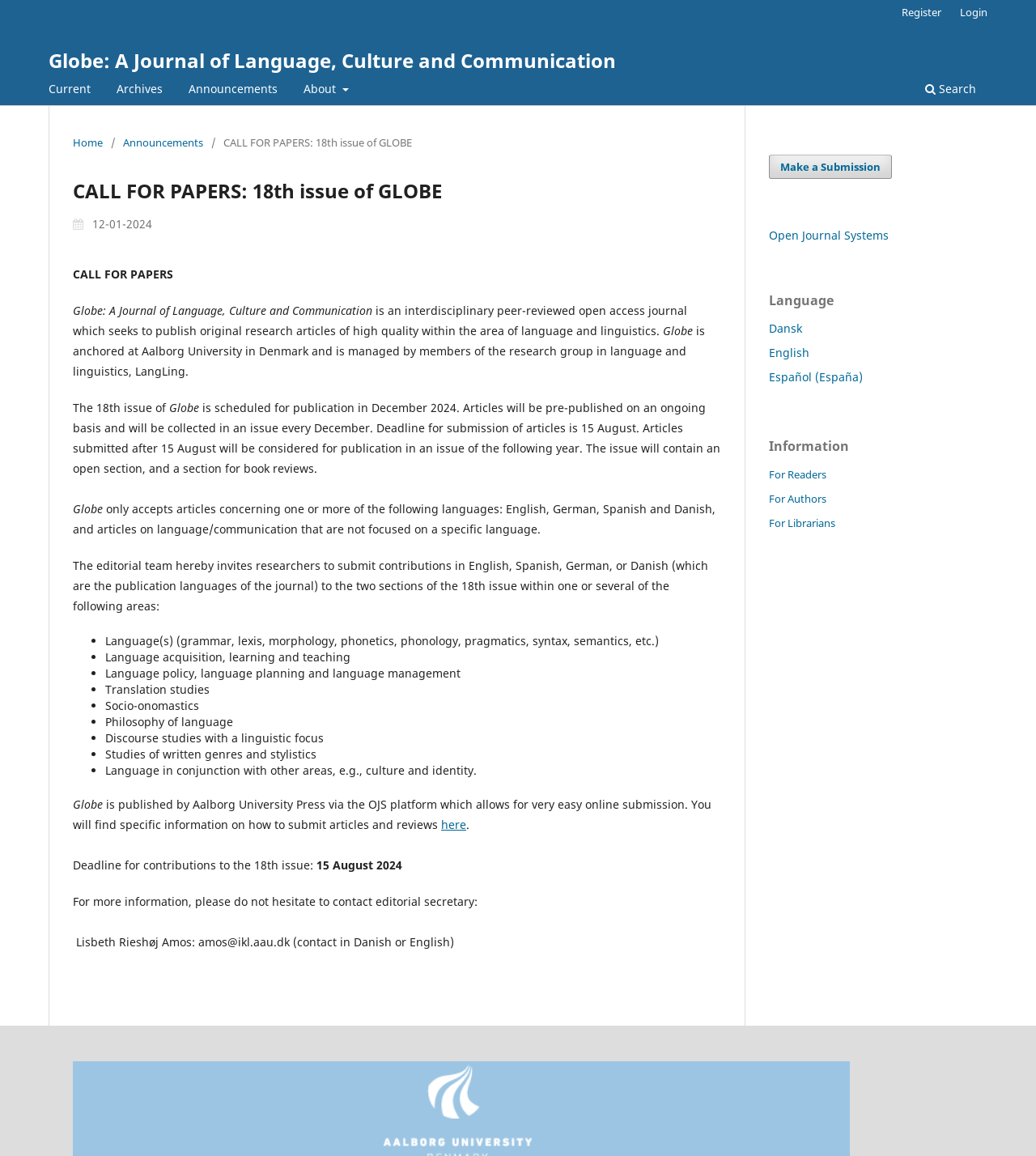Pinpoint the bounding box coordinates of the clickable area necessary to execute the following instruction: "Click on the 'Search' link". The coordinates should be given as four float numbers between 0 and 1, namely [left, top, right, bottom].

[0.888, 0.067, 0.948, 0.091]